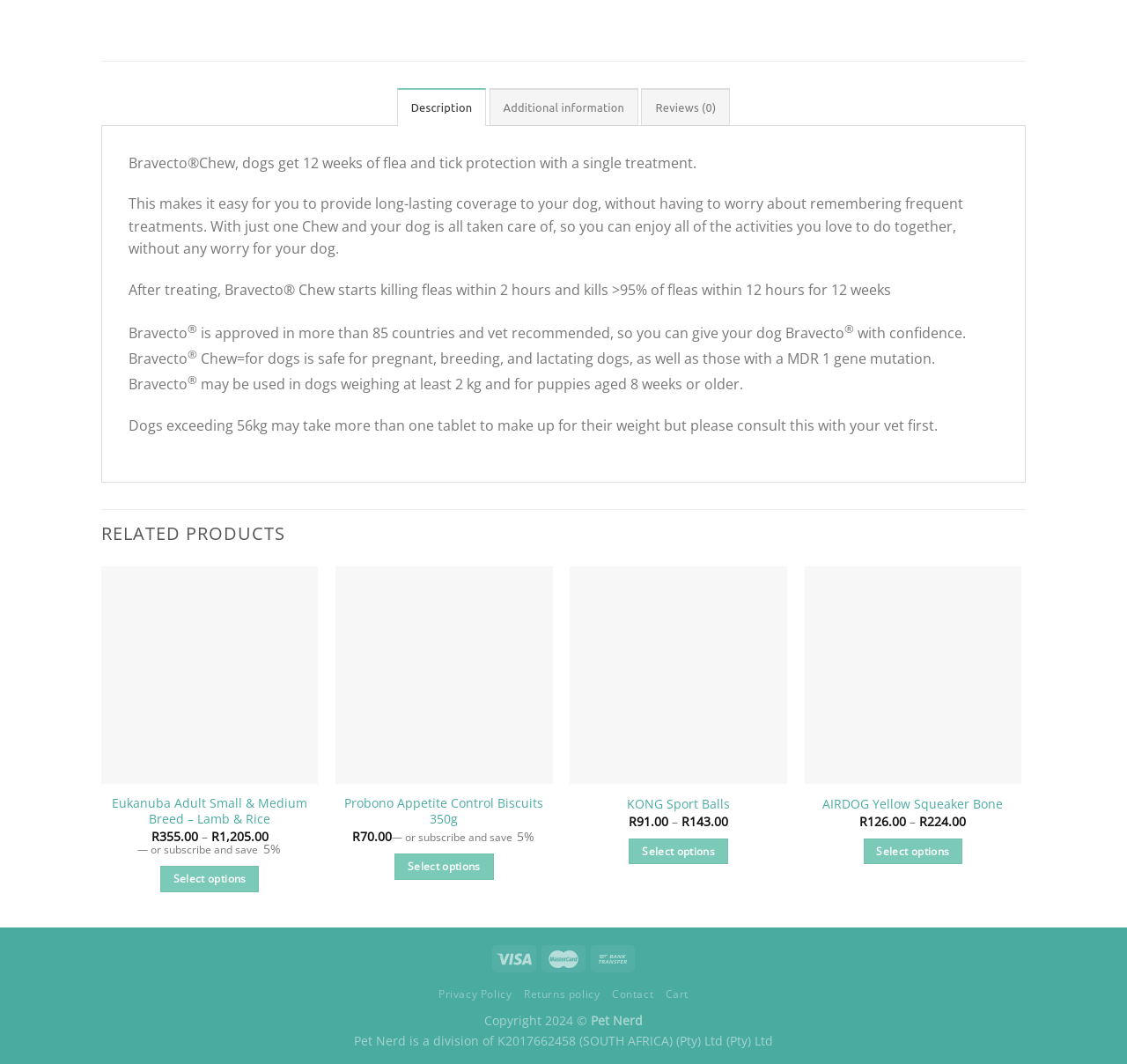Using the information in the image, could you please answer the following question in detail:
How many related products are there?

I counted the number of related products, which are Eukanuba Adult Small & Medium Breed – Lamb & Rice, Probono Appetite Control Biscuits 350g, KONG Sport Balls, and AIRDOG Yellow Squeaker Bone. Therefore, there are 4 related products.